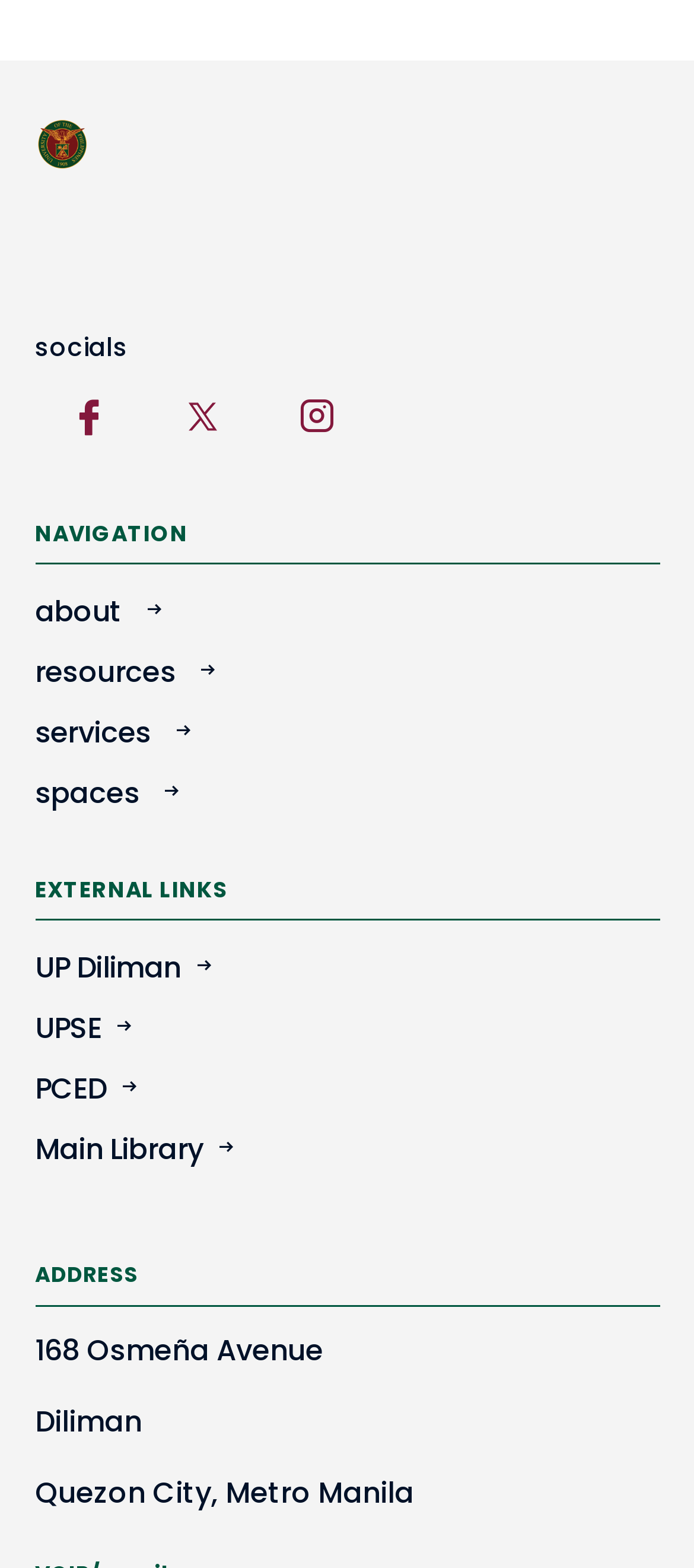Identify the bounding box coordinates for the UI element described as follows: aria-label="Twitter". Use the format (top-left x, top-left y, bottom-right x, bottom-right y) and ensure all values are floating point numbers between 0 and 1.

[0.214, 0.254, 0.368, 0.3]